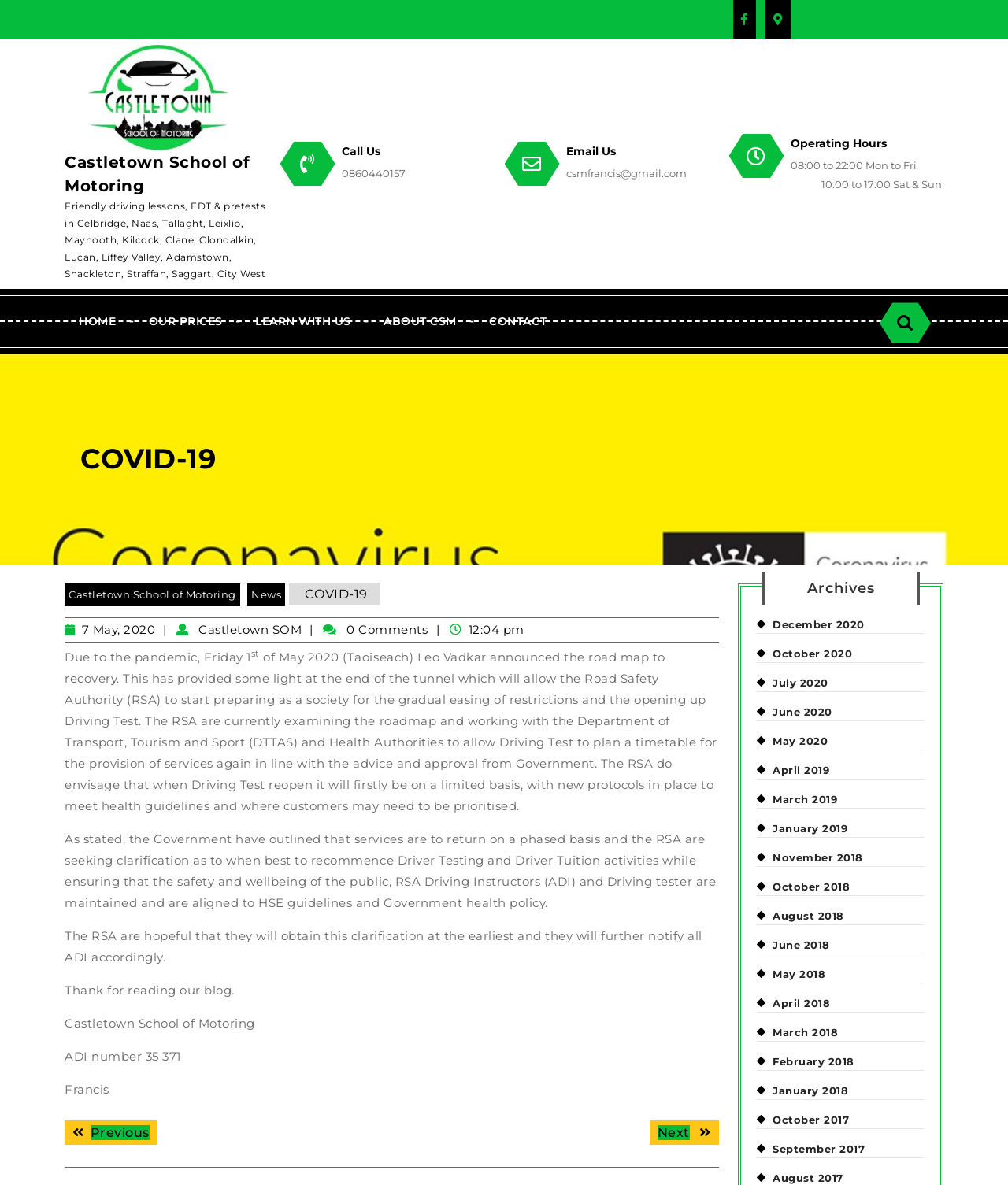What is the topic of the latest article?
Please give a detailed and elaborate answer to the question based on the image.

I found the topic of the latest article by looking at the heading of the article, which says 'COVID-19'.